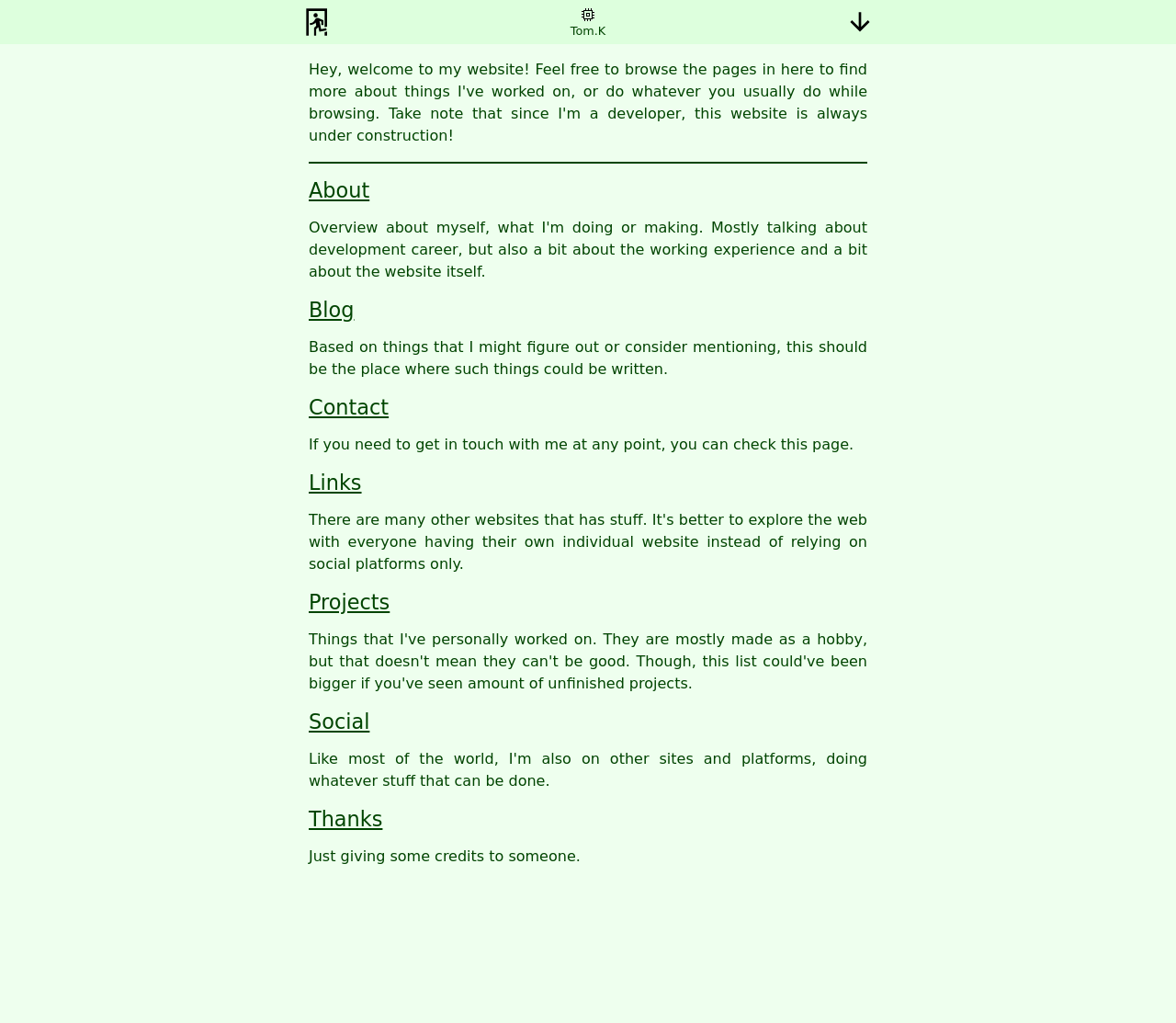How many sections are on the webpage?
Using the visual information, answer the question in a single word or phrase.

7